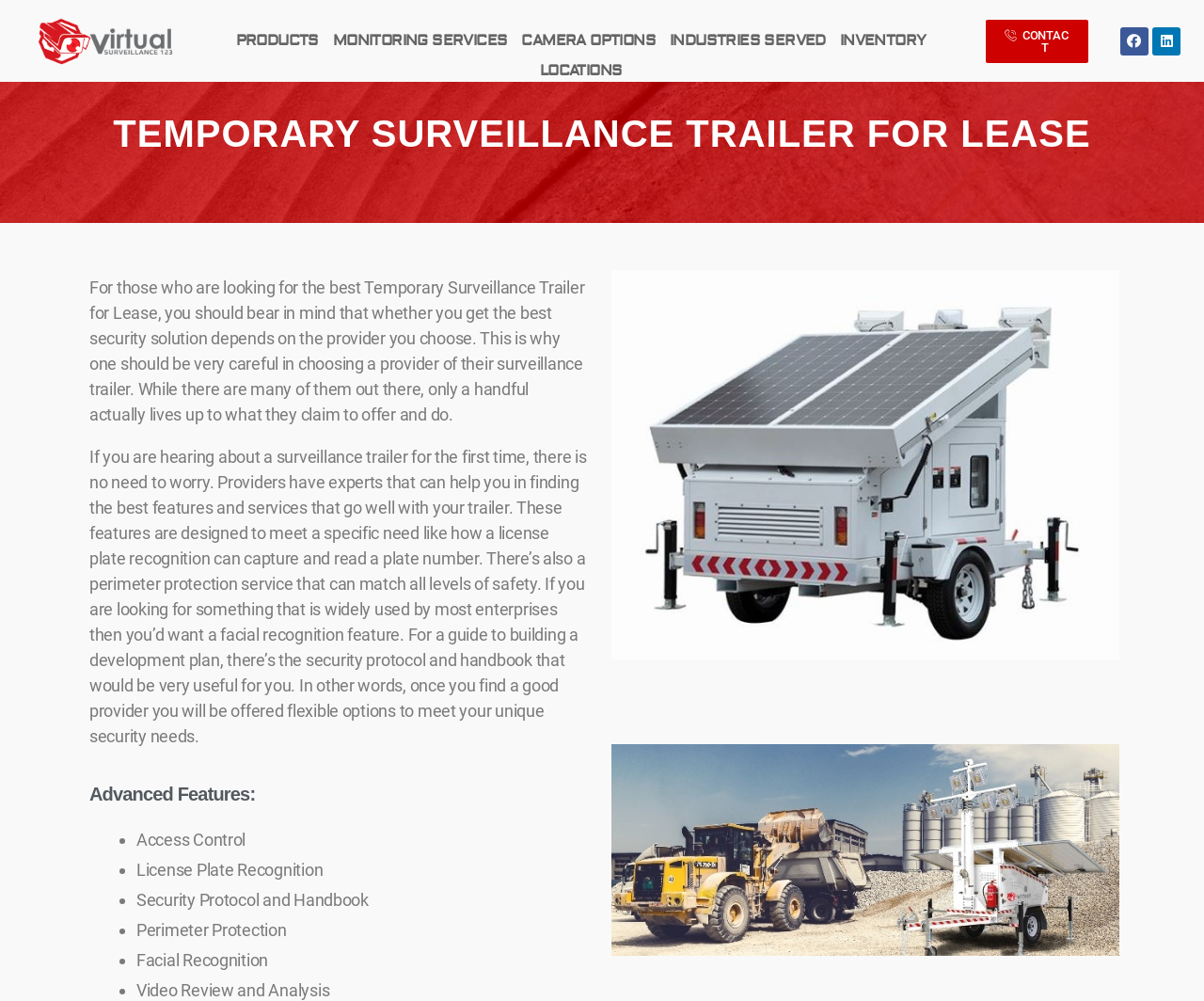Select the bounding box coordinates of the element I need to click to carry out the following instruction: "Enter owner name".

None